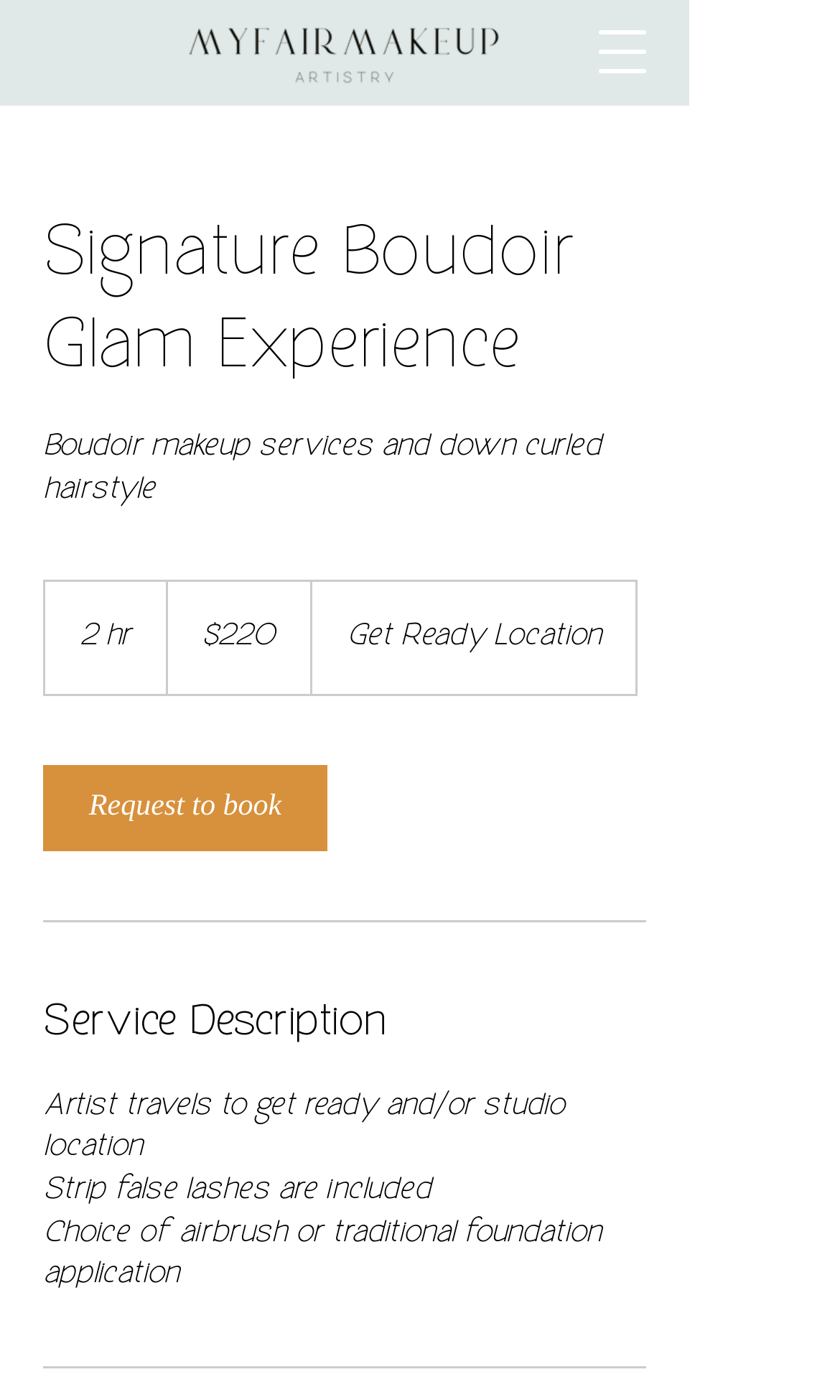Can you determine the main header of this webpage?

Signature Boudoir Glam Experience